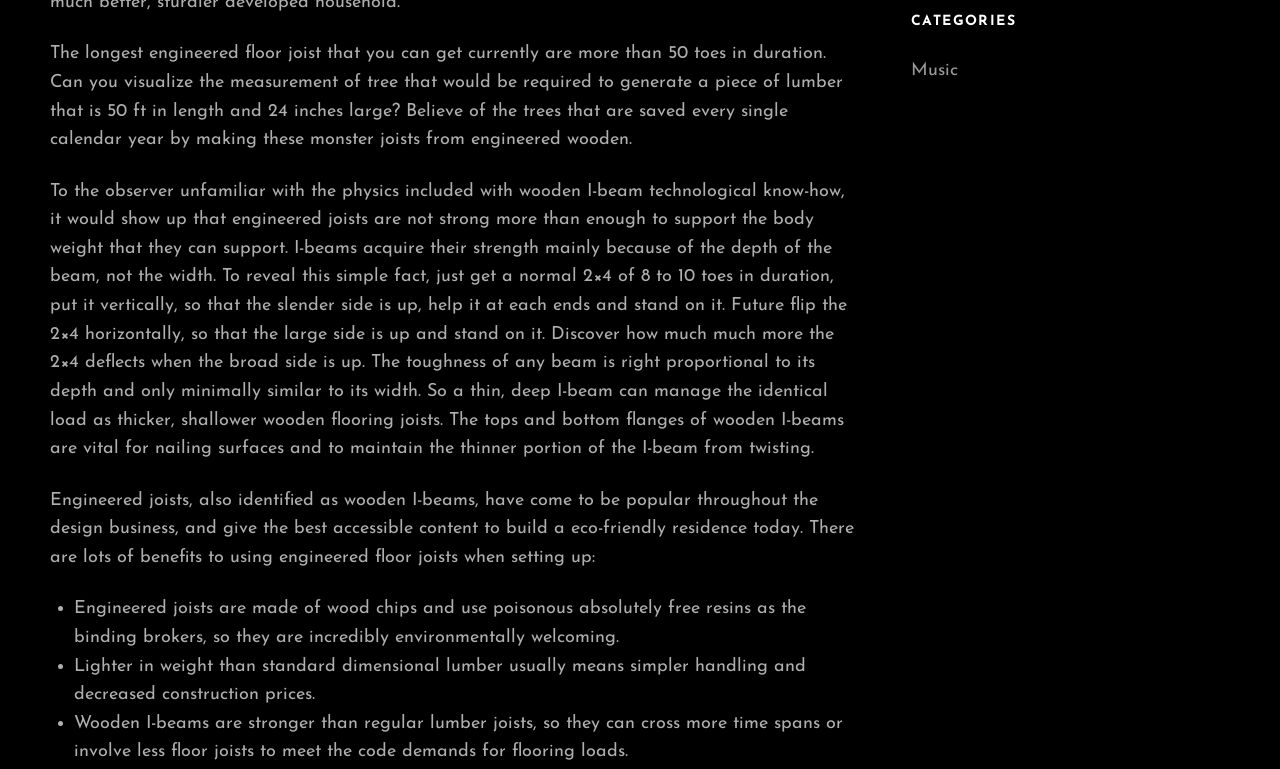Using the webpage screenshot, find the UI element described by Music. Provide the bounding box coordinates in the format (top-left x, top-left y, bottom-right x, bottom-right y), ensuring all values are floating point numbers between 0 and 1.

[0.712, 0.079, 0.748, 0.104]